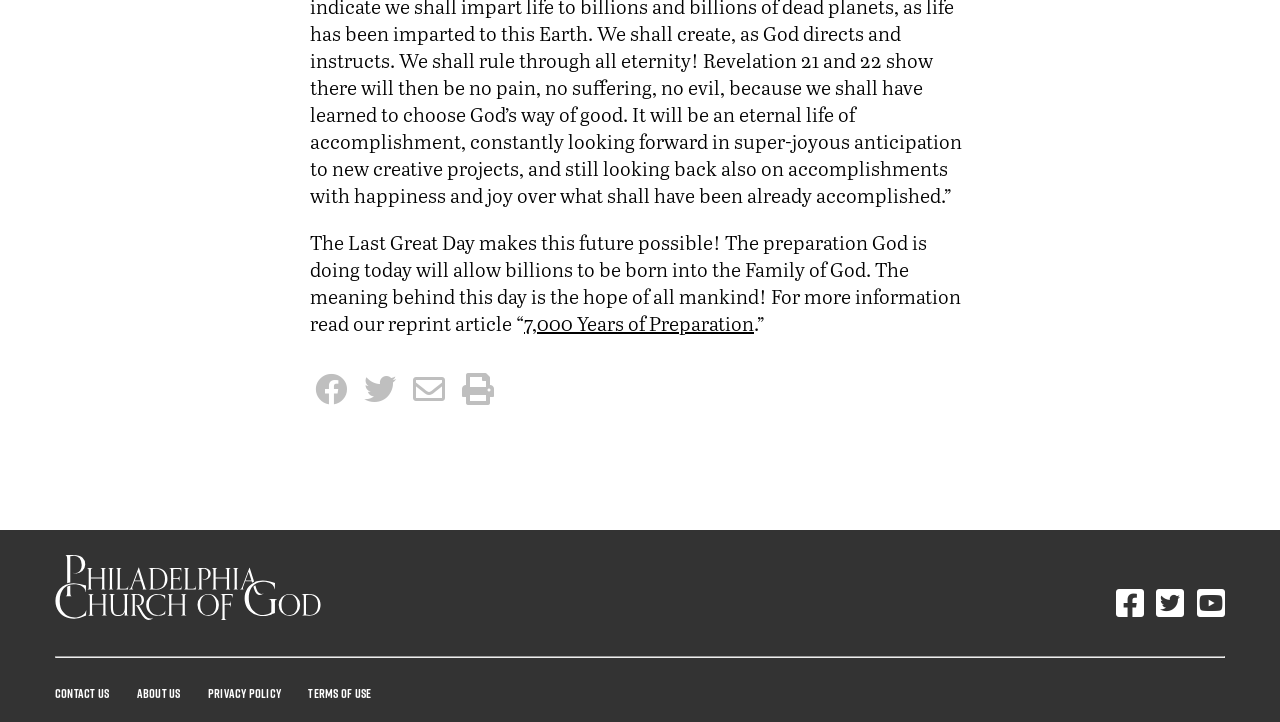What is the purpose of the separator element?
Answer with a single word or phrase, using the screenshot for reference.

To separate sections